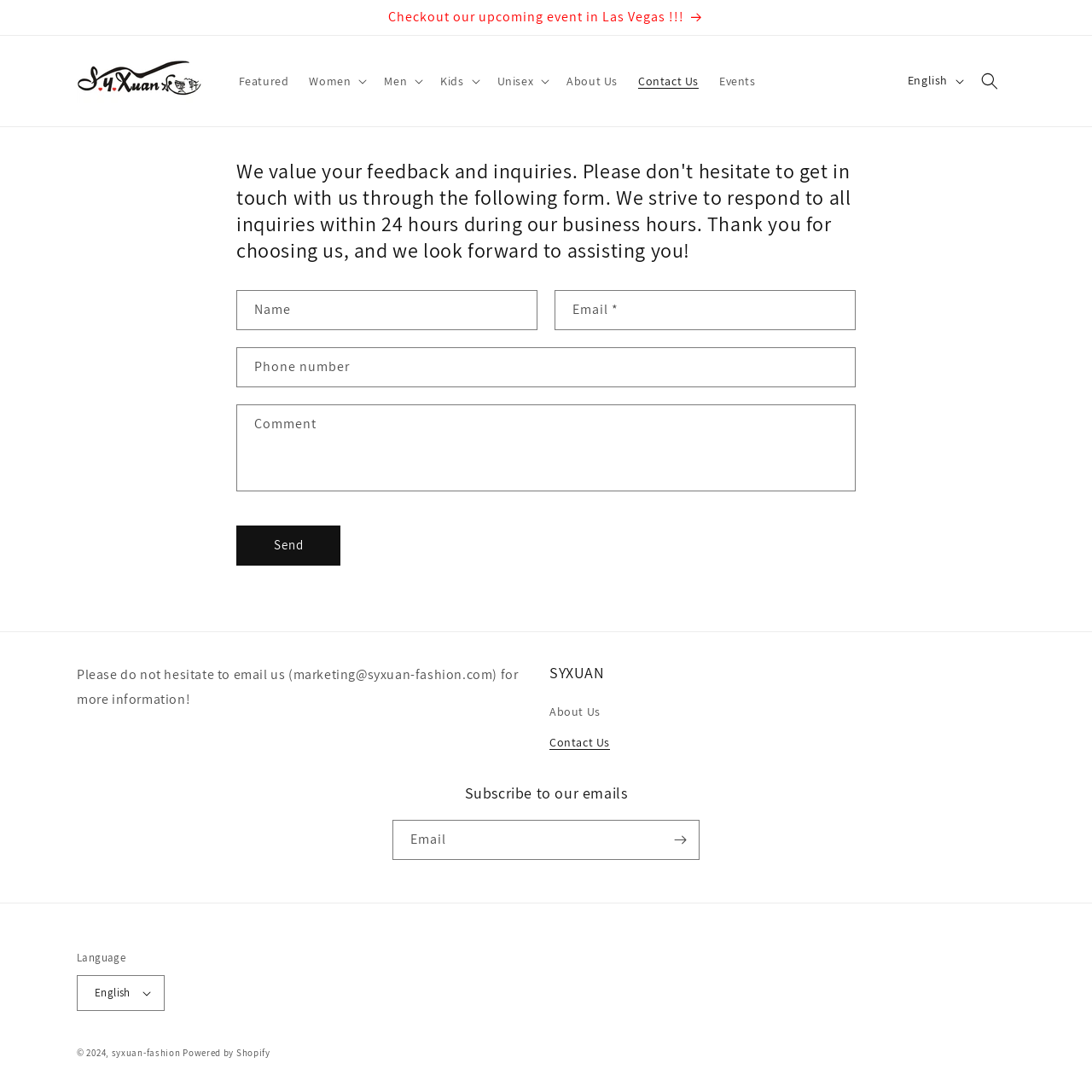What is the purpose of the form?
Answer the question with a single word or phrase derived from the image.

To contact us